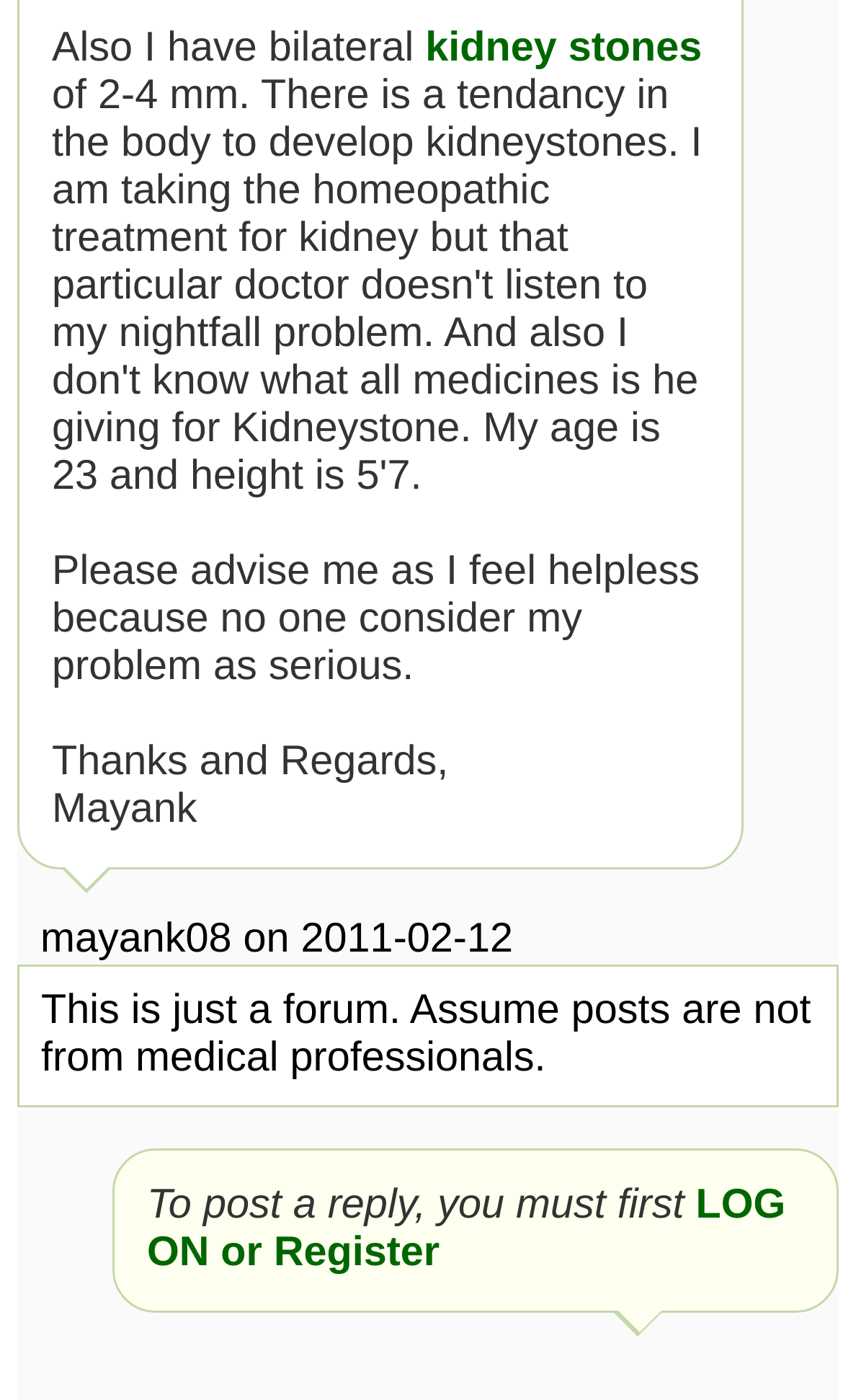Provide your answer in a single word or phrase: 
What is the date of the post?

2011-02-12